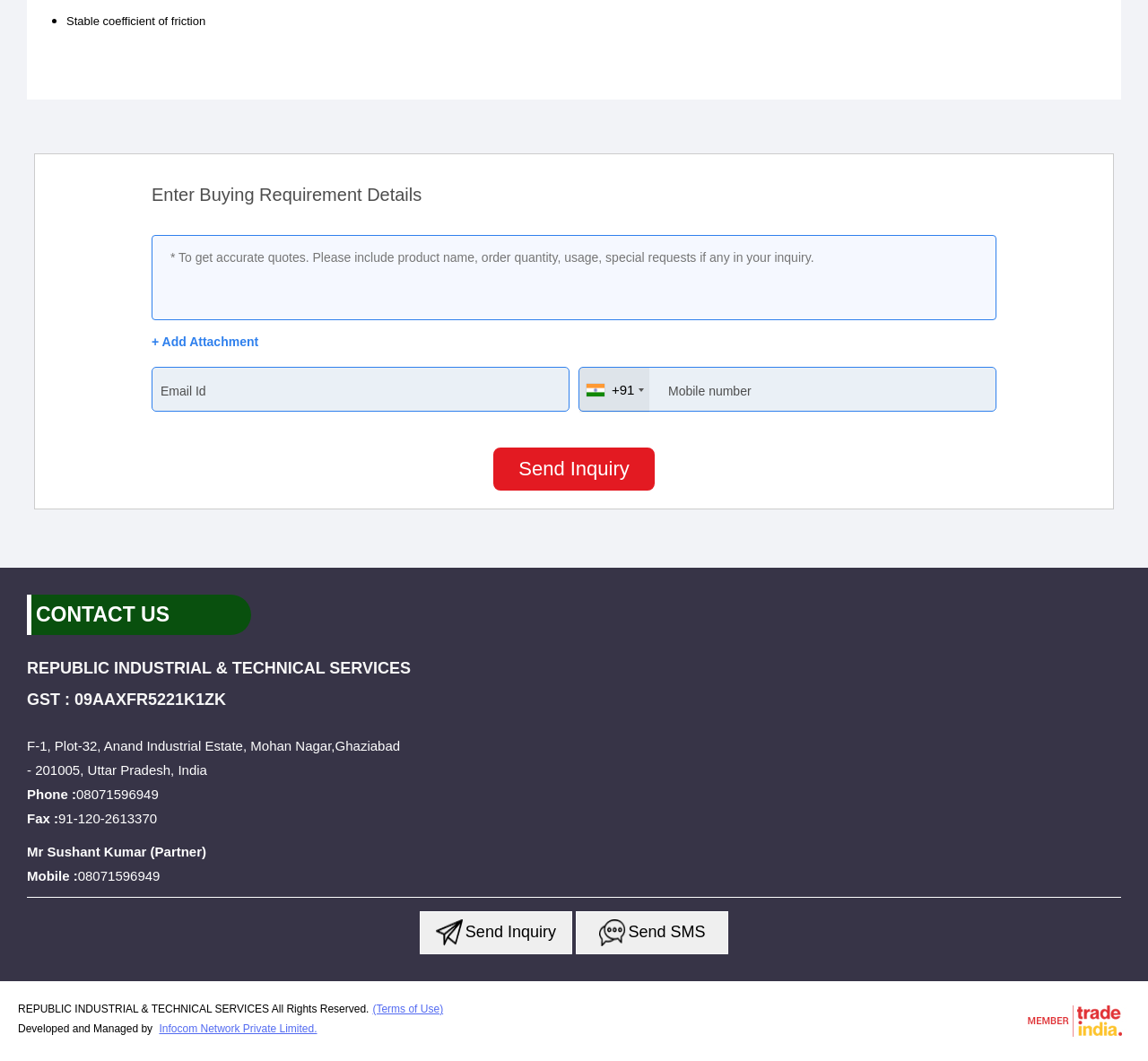Determine the bounding box for the UI element as described: "name="submit" value="Send Inquiry"". The coordinates should be represented as four float numbers between 0 and 1, formatted as [left, top, right, bottom].

[0.43, 0.422, 0.57, 0.462]